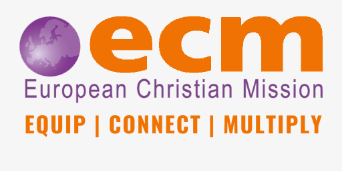What is the name of the organization?
Please look at the screenshot and answer in one word or a short phrase.

European Christian Mission